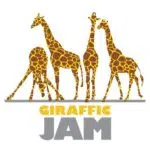What is the posture of the giraffe on the left?
Please give a detailed and thorough answer to the question, covering all relevant points.

The giraffe on the left is bending down, while the others stand upright, showcasing their long necks.